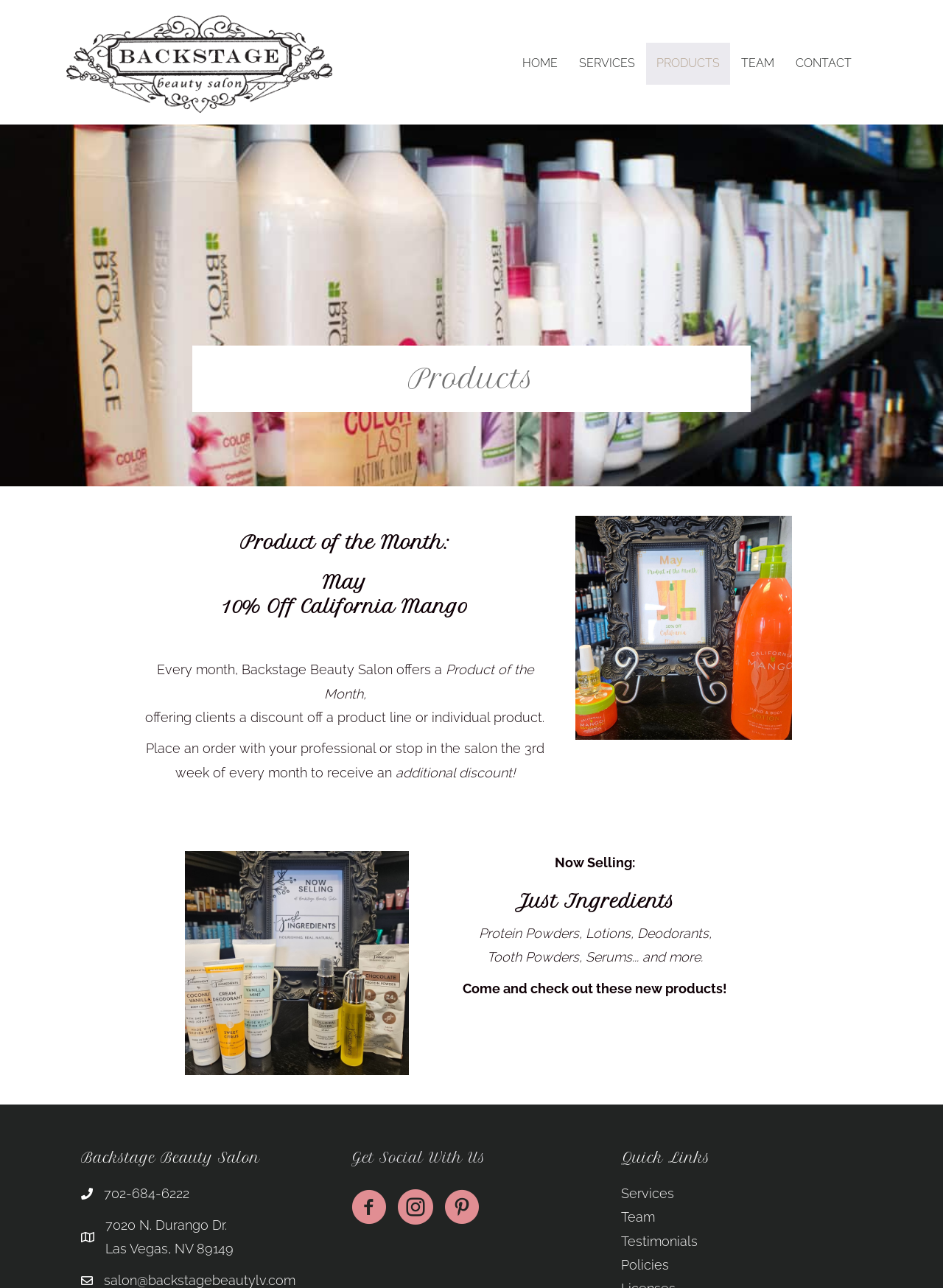Please identify the bounding box coordinates of the element I should click to complete this instruction: 'Check out the 'Just Ingredients' products'. The coordinates should be given as four float numbers between 0 and 1, like this: [left, top, right, bottom].

[0.464, 0.691, 0.797, 0.71]